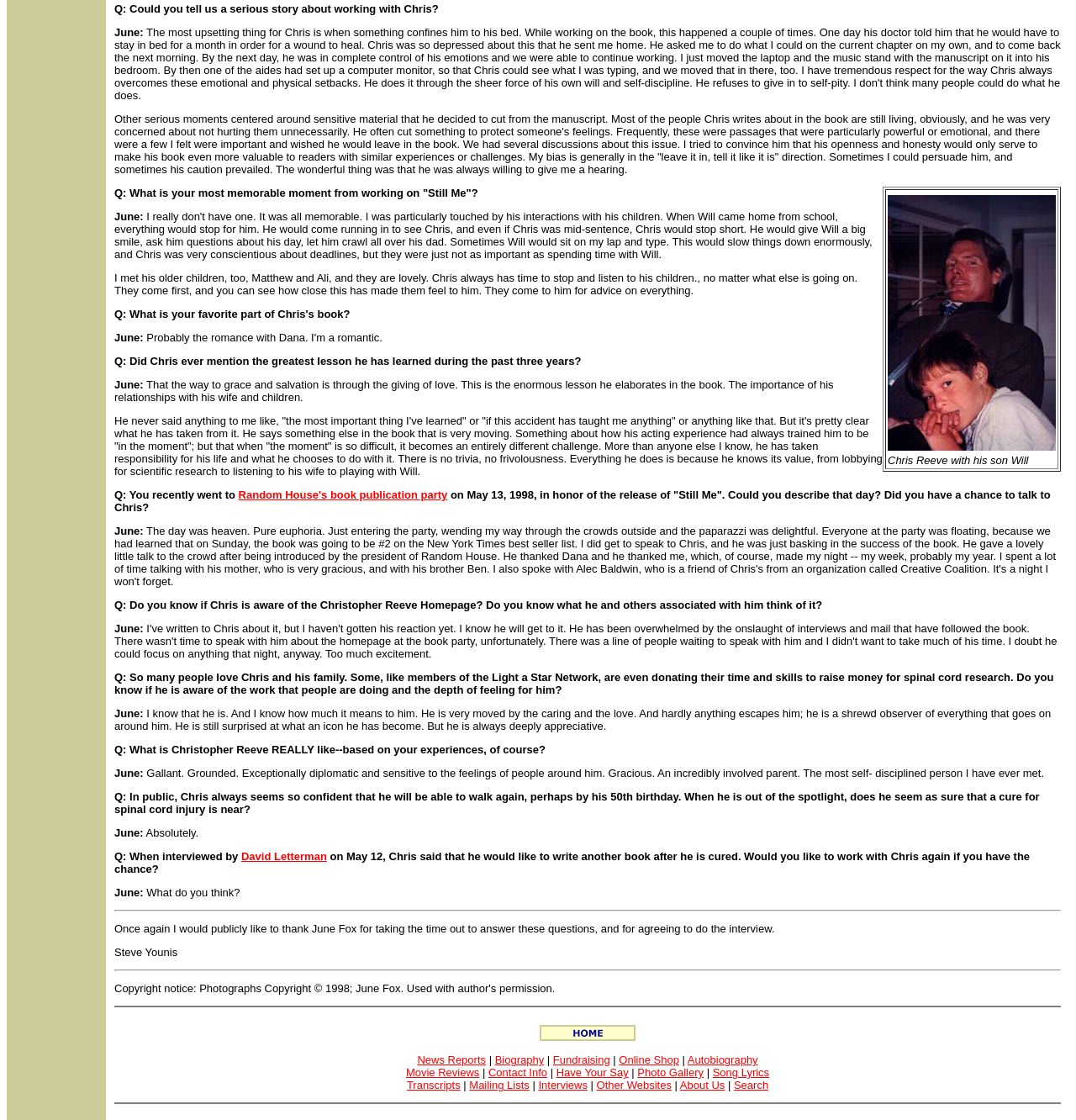Provide the bounding box coordinates for the area that should be clicked to complete the instruction: "Read the interview with June Fox".

[0.106, 0.002, 0.408, 0.013]